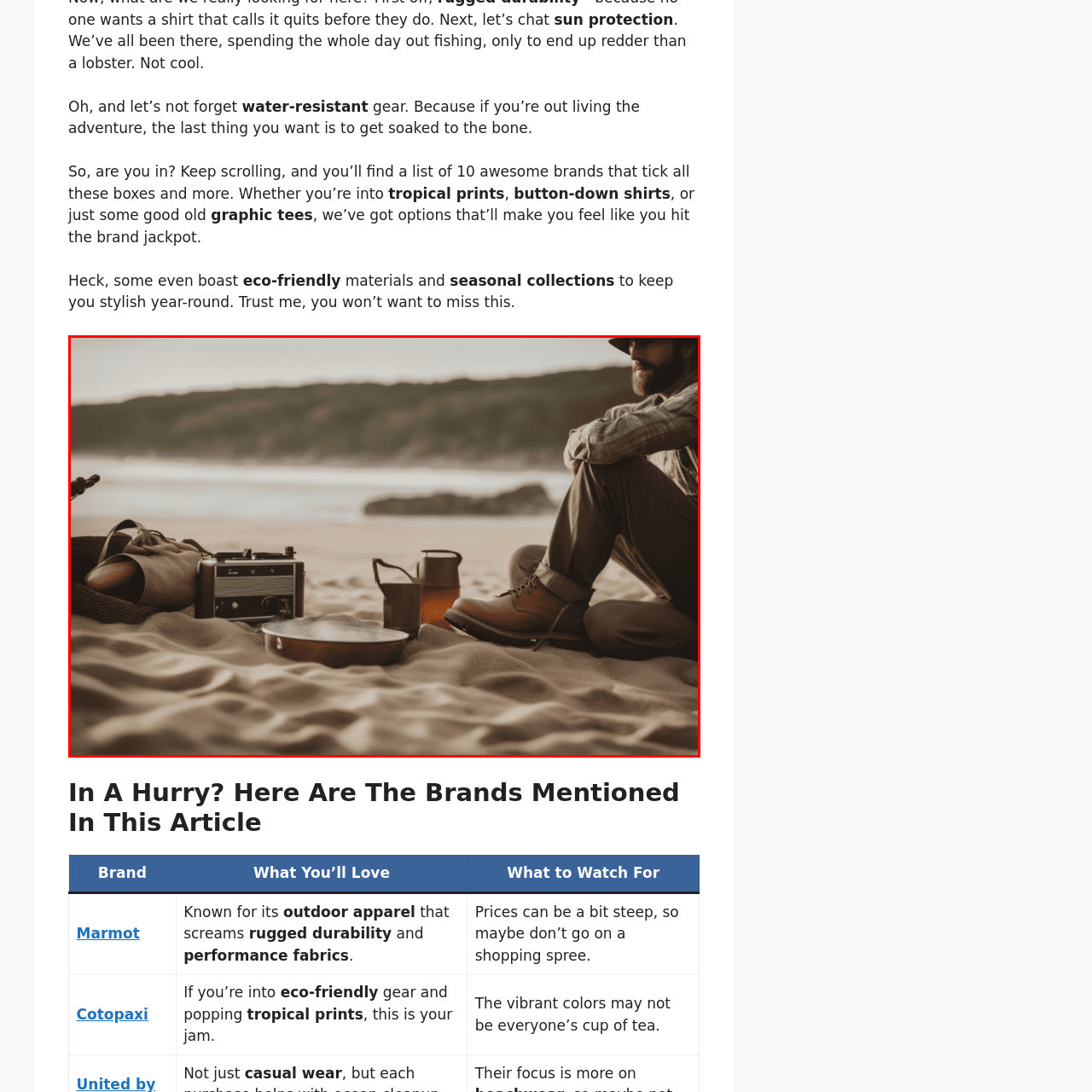Direct your attention to the image encased in a red frame, What is the atmosphere in the background? Please answer in one word or a brief phrase.

tranquil